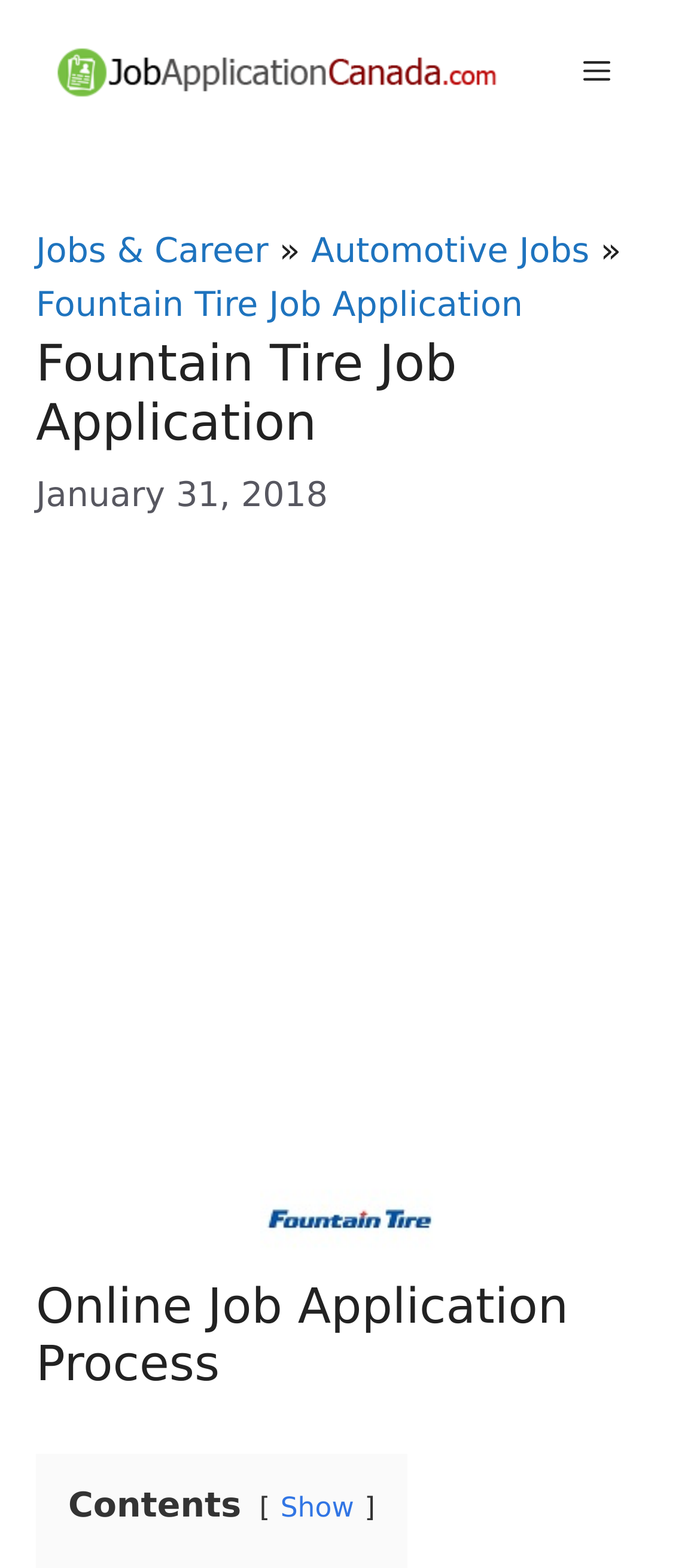Is the menu expanded?
Based on the image, give a concise answer in the form of a single word or short phrase.

No